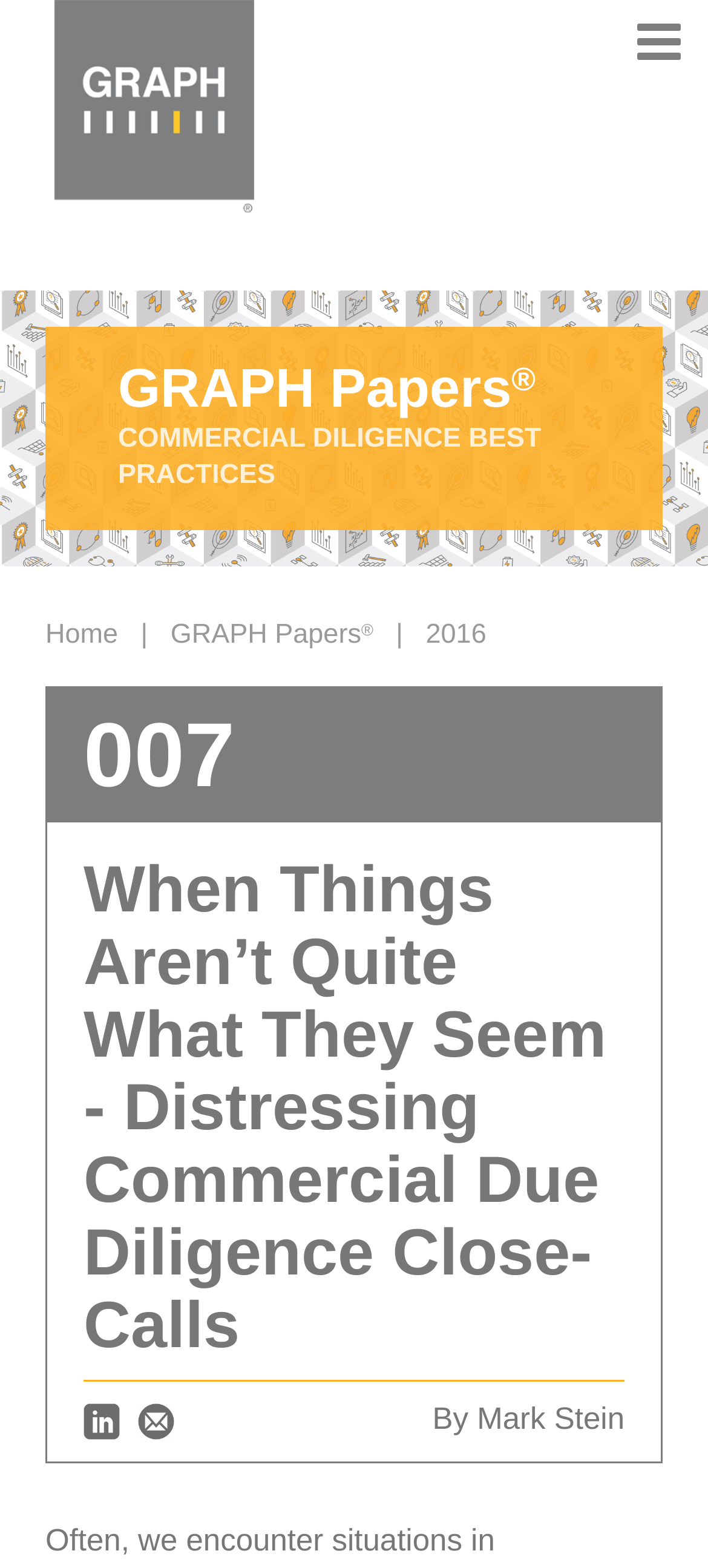Please determine the bounding box coordinates for the element with the description: "parent_node: GRAPH Papers®".

[0.9, 0.01, 0.962, 0.043]